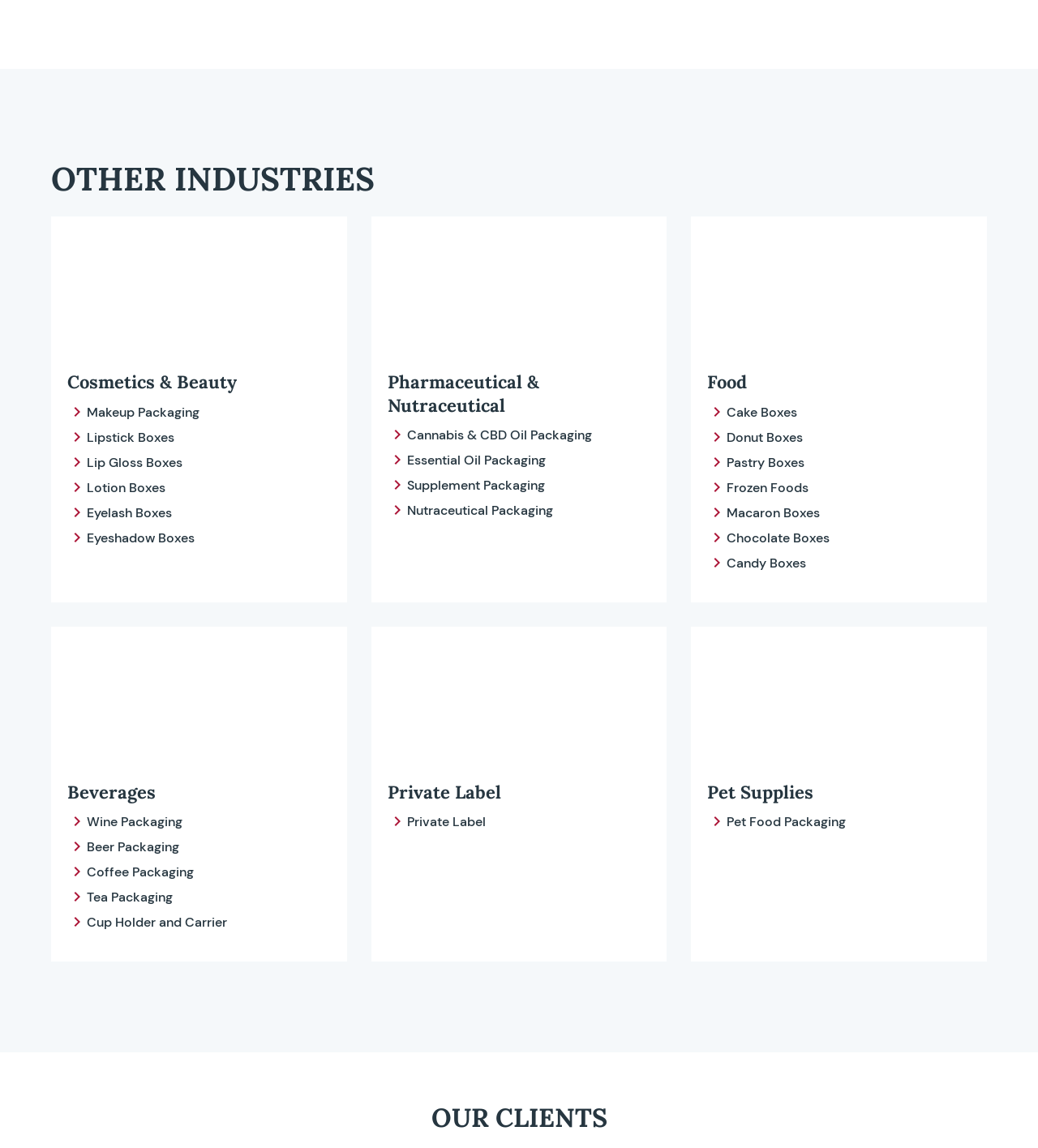Identify the bounding box coordinates for the UI element that matches this description: "Cannabis & CBD Oil Packaging".

[0.392, 0.371, 0.57, 0.388]